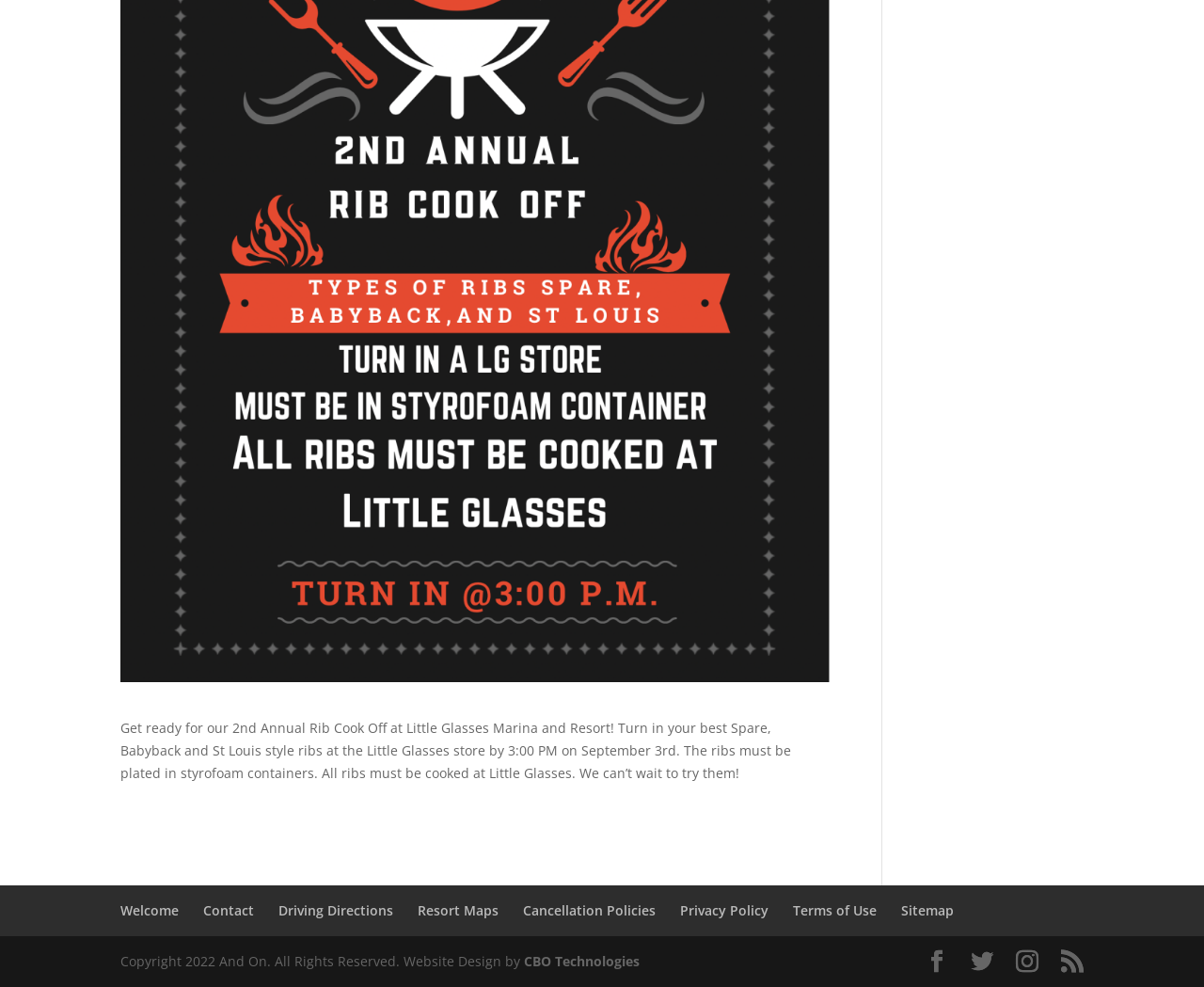Identify the bounding box for the UI element specified in this description: "CBO Technologies". The coordinates must be four float numbers between 0 and 1, formatted as [left, top, right, bottom].

[0.435, 0.965, 0.531, 0.983]